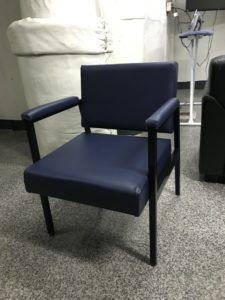Give a one-word or short phrase answer to the question: 
What is the purpose of the navy blue vinyl upholstery?

Aesthetics and durability